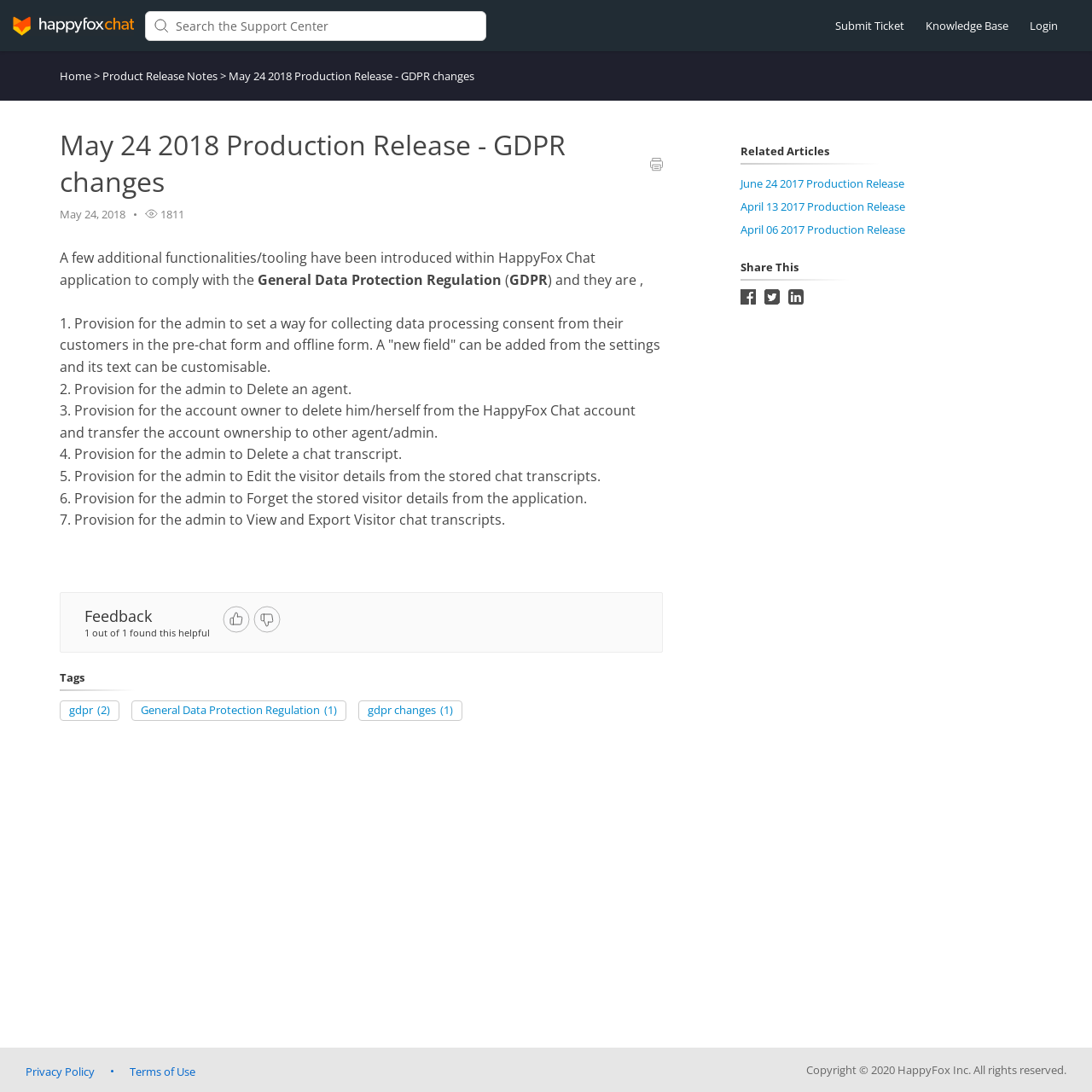Provide a thorough description of the webpage you see.

This webpage appears to be a release note for a software product, specifically the May 24, 2018 production release of HappyFox Chat, which includes changes related to the General Data Protection Regulation (GDPR).

At the top of the page, there is a company logo on the left and a search bar on the right. Below the search bar, there is a main menu with links to submit a ticket, access the knowledge base, and log in.

The breadcrumb navigation is located below the main menu, showing the path "Home > Product Release Notes > May 24 2018 Production Release - GDPR changes". 

The main content of the page is an article that describes the changes made in this release. The article has a heading that matches the title of the page and includes a print icon on the right. Below the heading, there is a brief description of the release date and the number of views.

The article then lists seven provisions related to GDPR compliance, including features for collecting data processing consent, deleting agents and chat transcripts, editing visitor details, and exporting chat transcripts. Each provision is described in a separate paragraph.

On the right side of the page, there is a section with related articles, including links to other production releases. Below this section, there is a "Share This" section with links to share the article on Facebook, Twitter, and LinkedIn.

At the bottom of the page, there is a footer section with links to the privacy policy and terms of use, as well as a copyright notice.